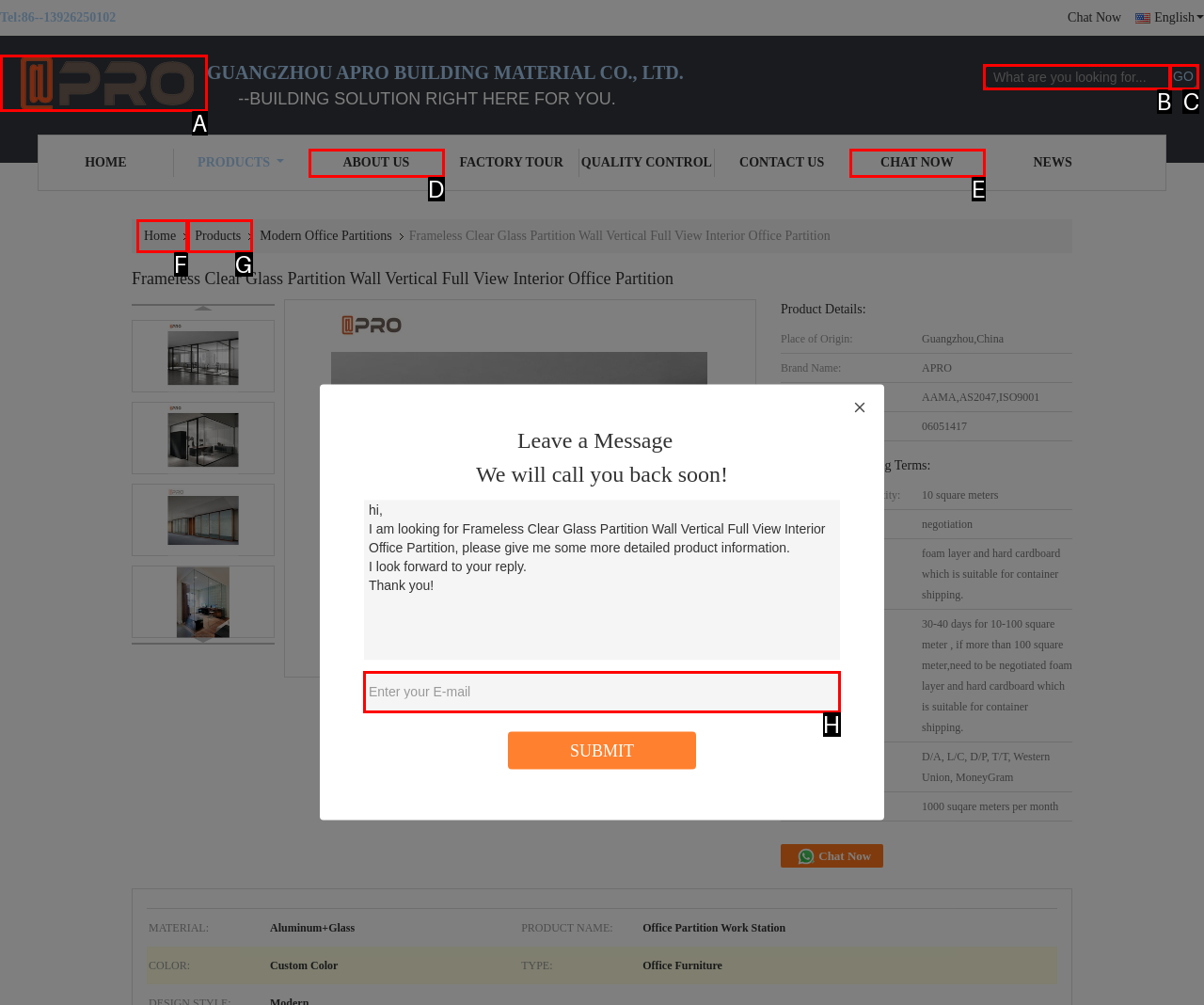Which lettered option should be clicked to perform the following task: Enter your email address
Respond with the letter of the appropriate option.

H